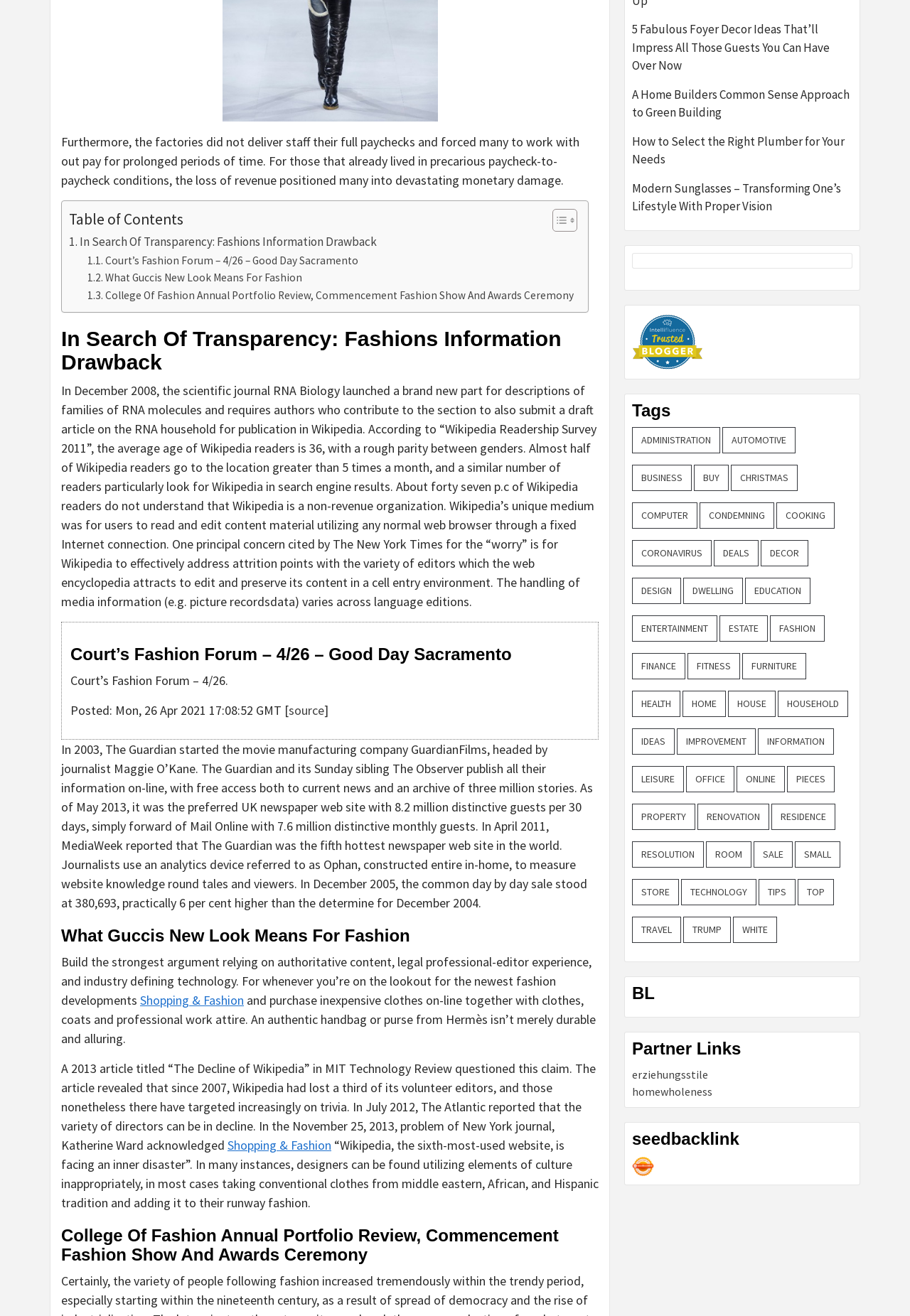Please find the bounding box coordinates of the element that needs to be clicked to perform the following instruction: "Explore 'College Of Fashion Annual Portfolio Review, Commencement Fashion Show And Awards Ceremony'". The bounding box coordinates should be four float numbers between 0 and 1, represented as [left, top, right, bottom].

[0.067, 0.932, 0.658, 0.961]